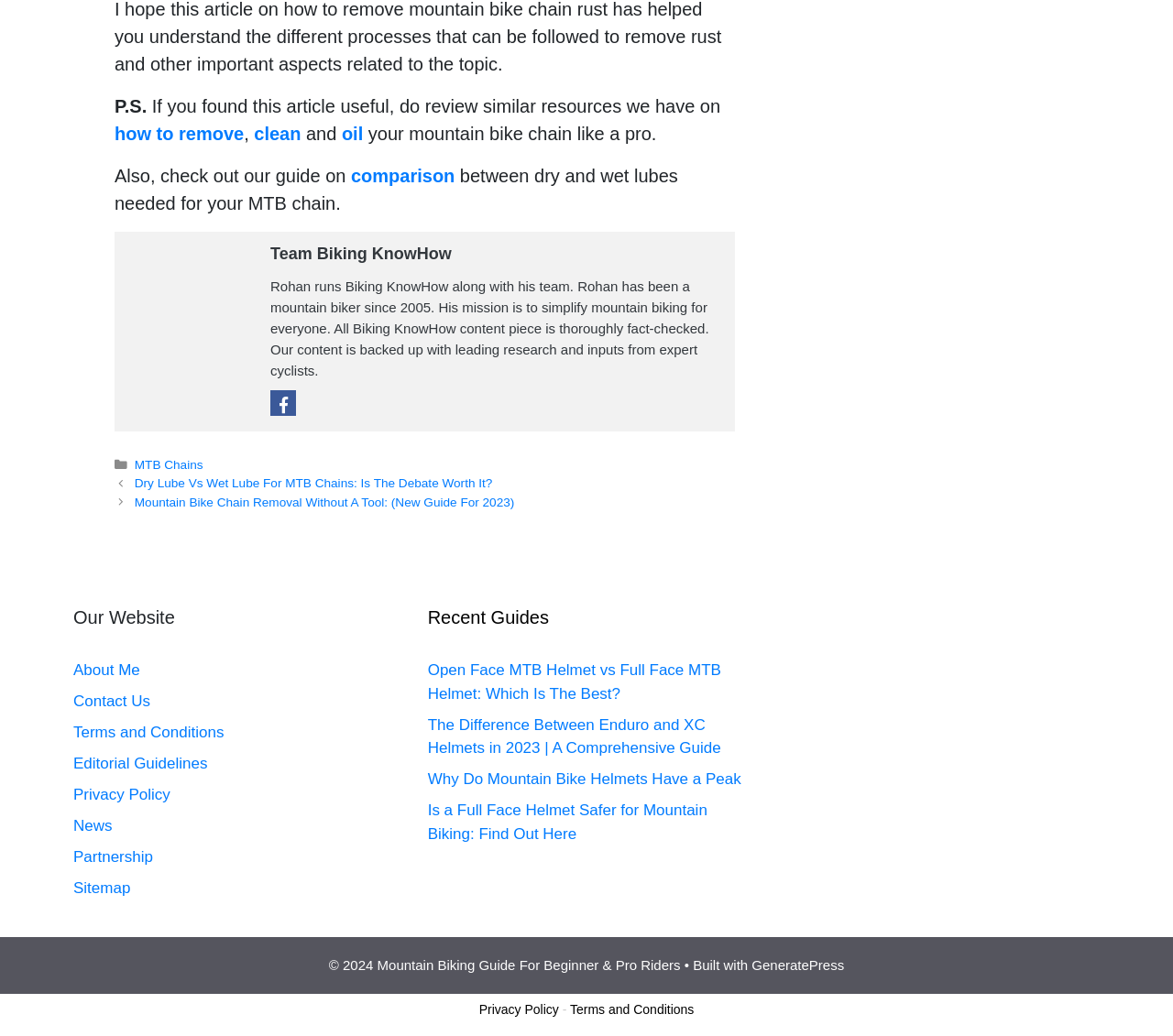Find the bounding box coordinates for the area that should be clicked to accomplish the instruction: "visit 'About Me'".

[0.062, 0.639, 0.119, 0.655]